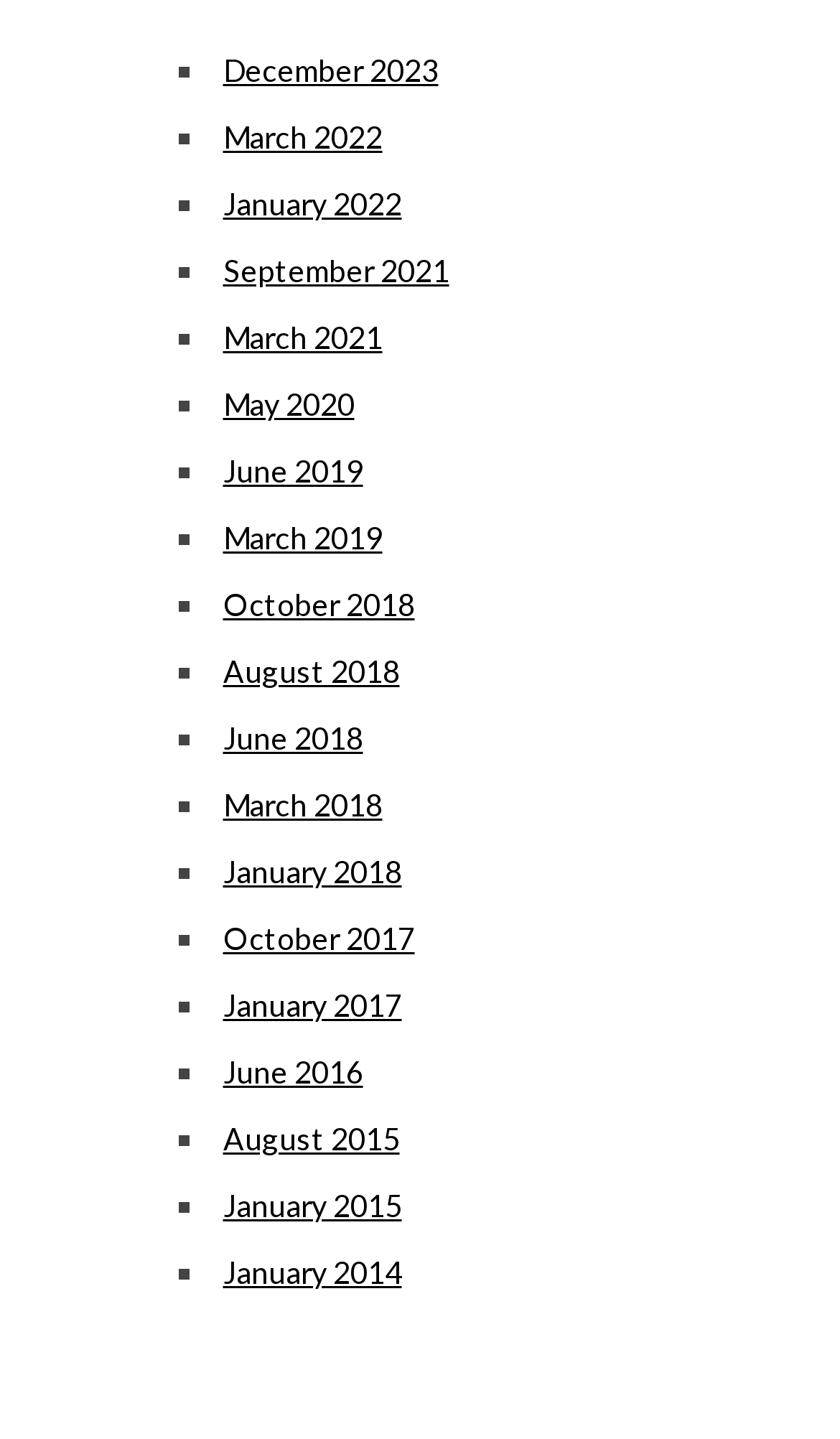What is the earliest month listed?
Based on the content of the image, thoroughly explain and answer the question.

By scrolling down the list of links, I found that the last link is 'January 2014', which suggests that it is the earliest month listed.